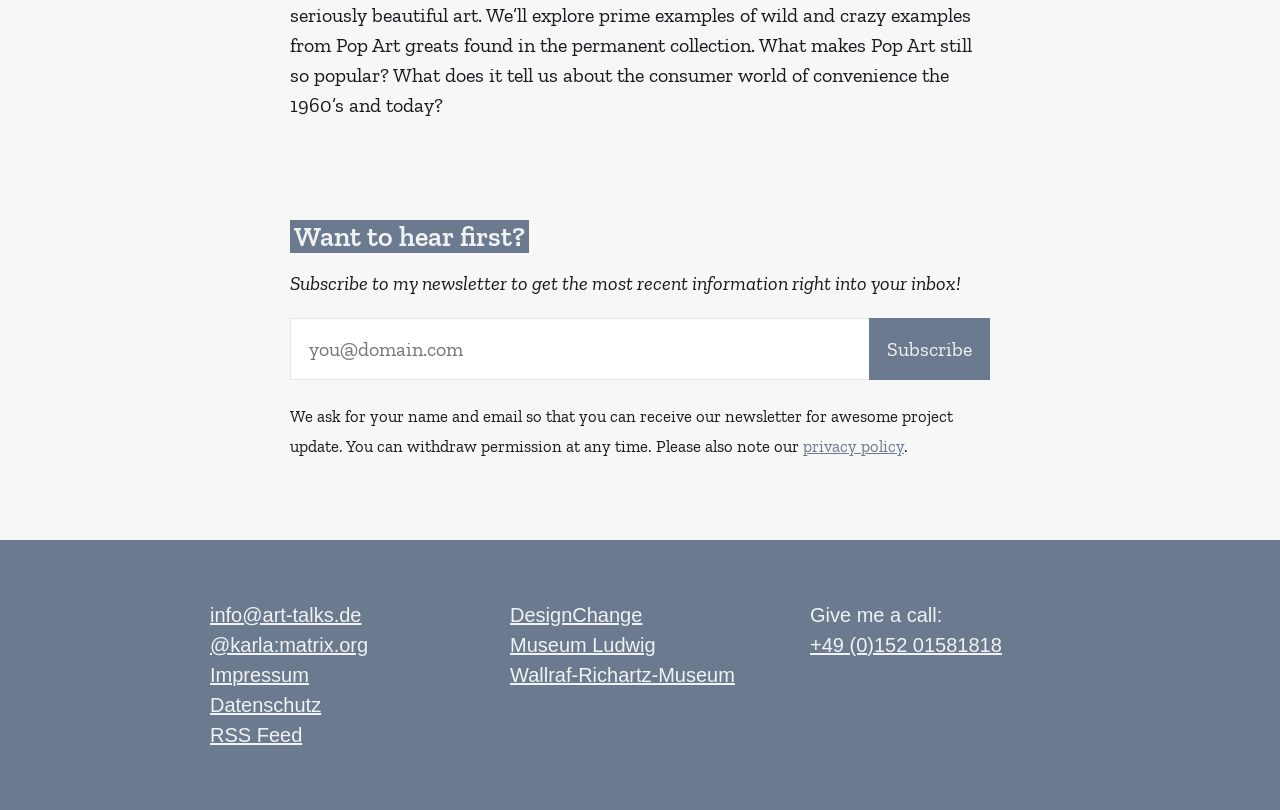Pinpoint the bounding box coordinates for the area that should be clicked to perform the following instruction: "Enter your email address".

[0.227, 0.392, 0.68, 0.469]